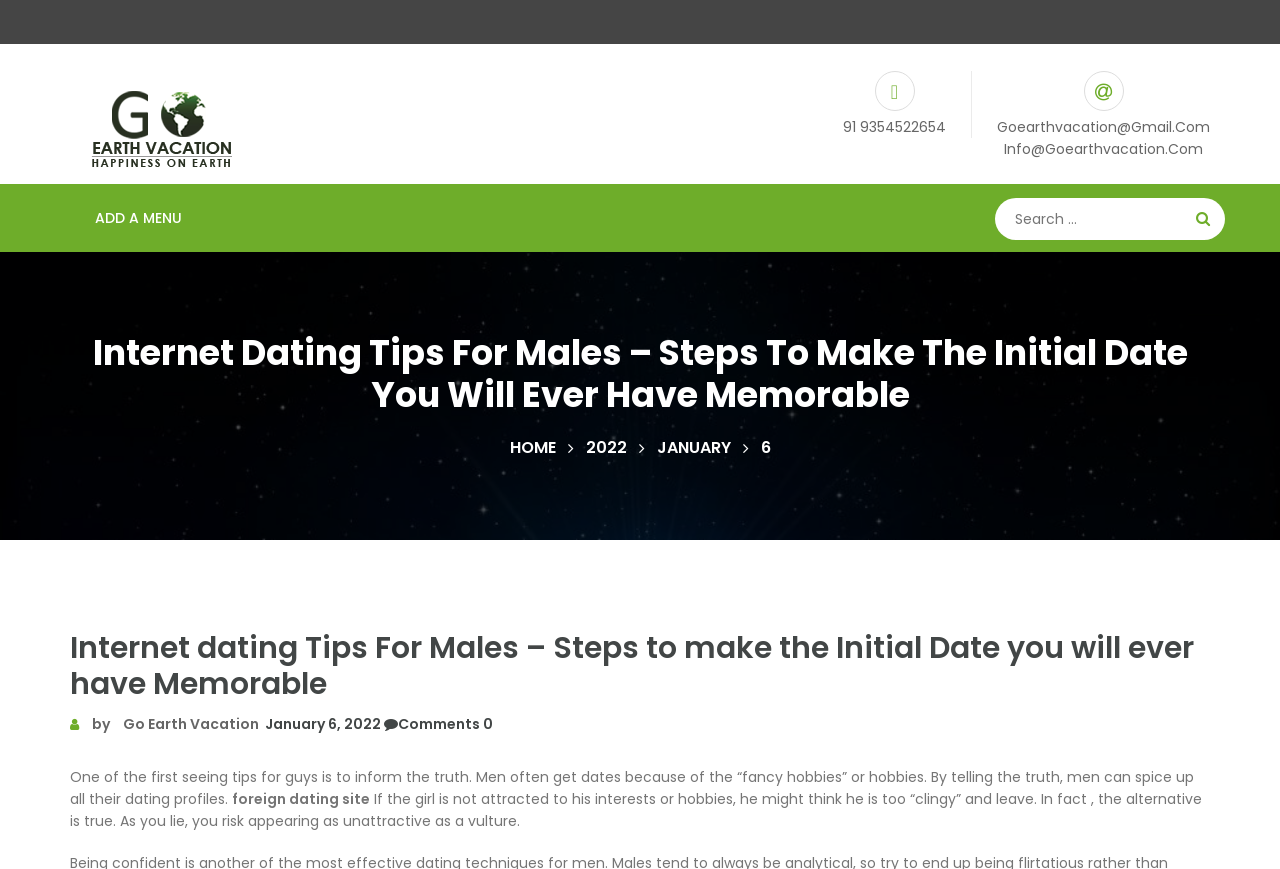Locate the bounding box coordinates of the clickable element to fulfill the following instruction: "Contact via email". Provide the coordinates as four float numbers between 0 and 1 in the format [left, top, right, bottom].

[0.659, 0.135, 0.739, 0.158]